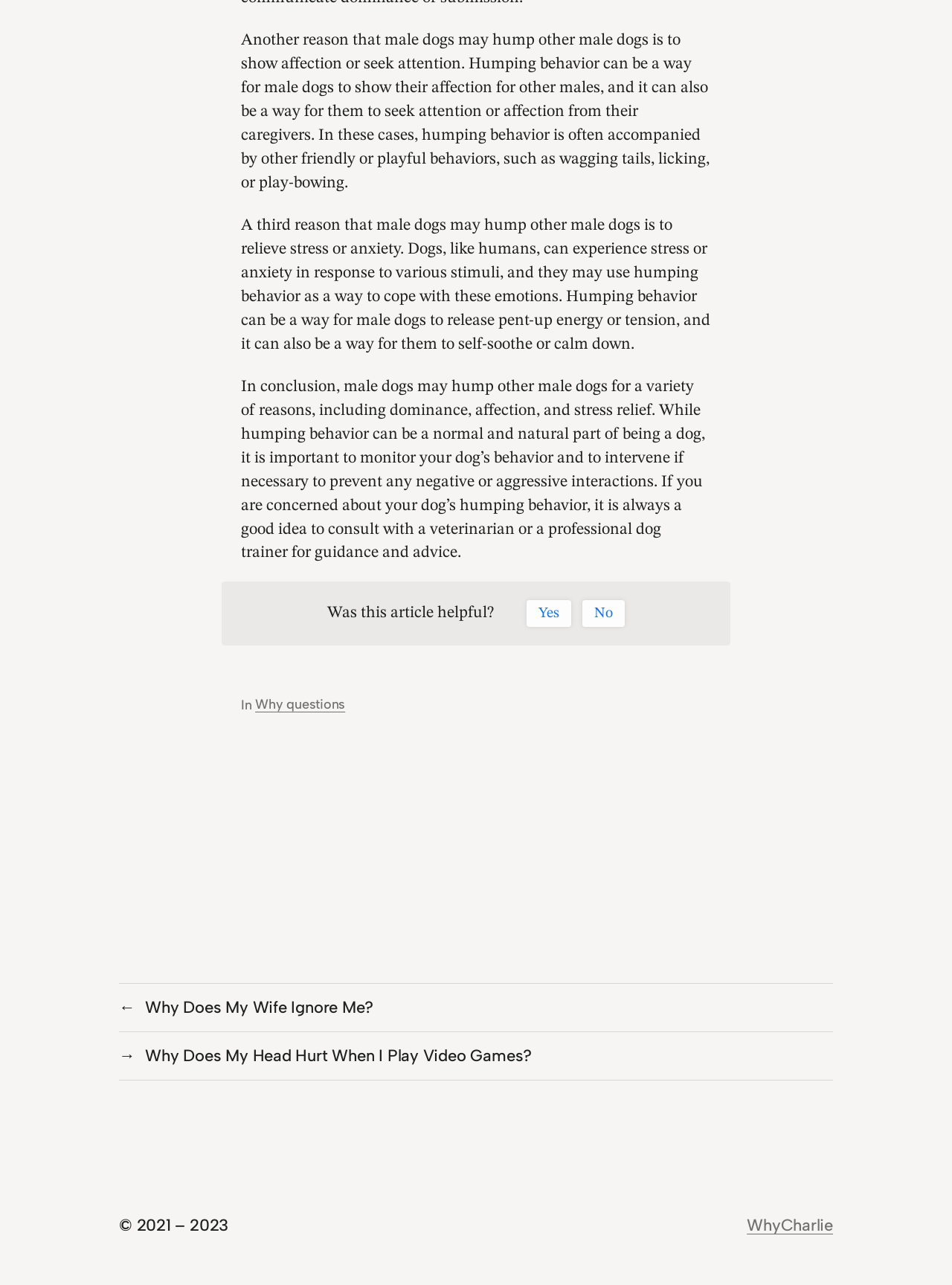Please determine the bounding box coordinates for the UI element described here. Use the format (top-left x, top-left y, bottom-right x, bottom-right y) with values bounded between 0 and 1: WhyCharlie

[0.785, 0.946, 0.875, 0.961]